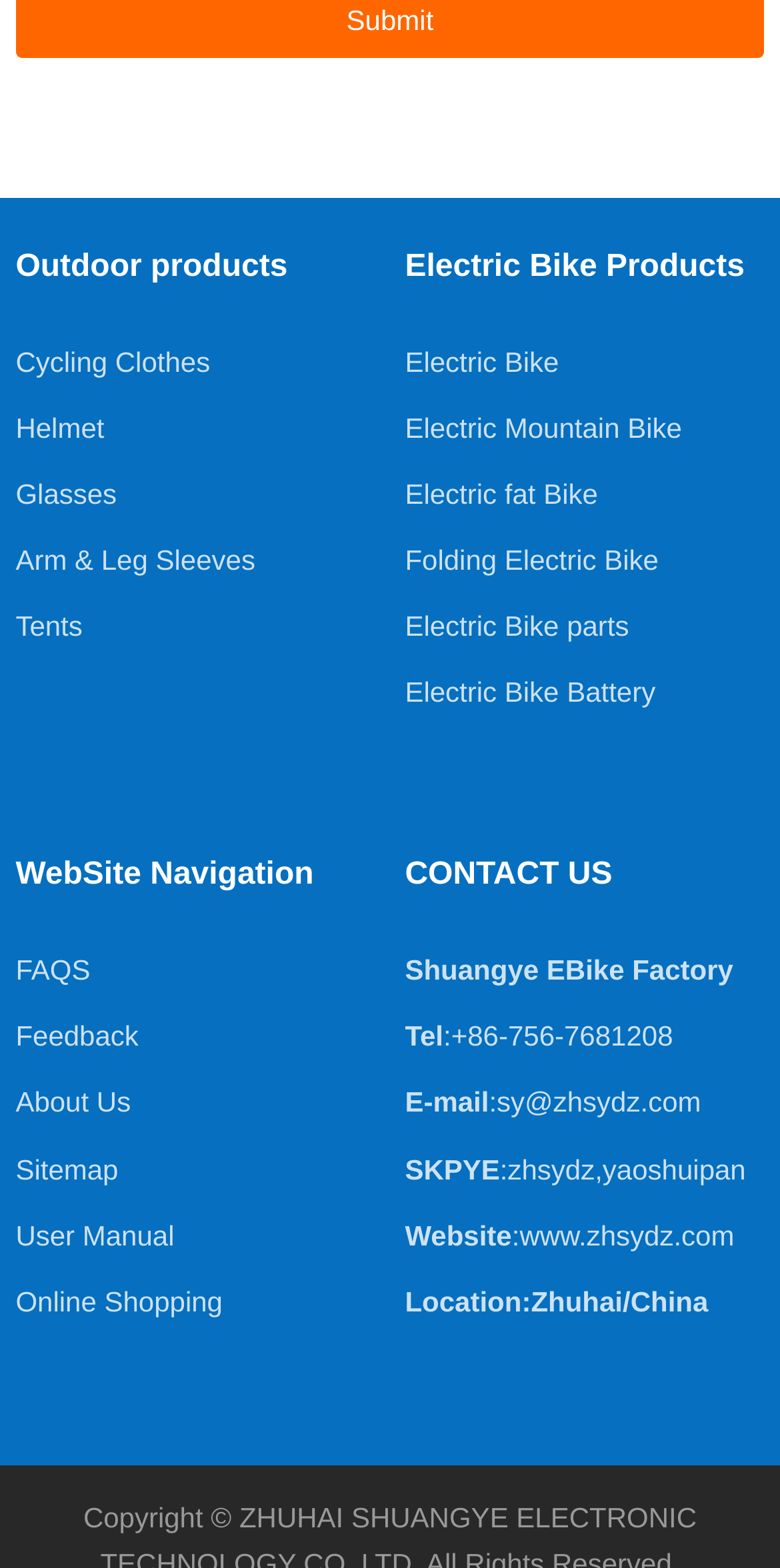Can you find the bounding box coordinates for the UI element given this description: "sfnivsfniv"? Provide the coordinates as four float numbers between 0 and 1: [left, top, right, bottom].

None